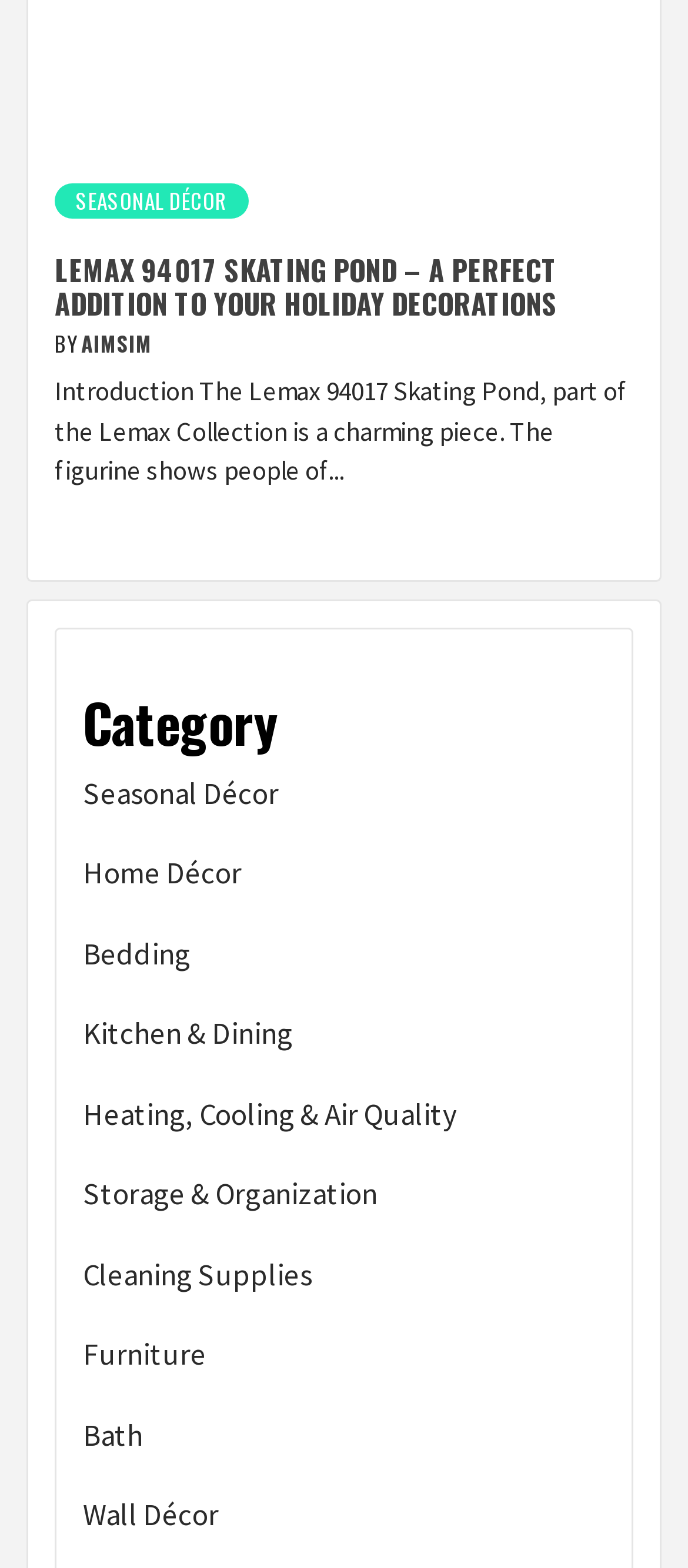Please find the bounding box coordinates for the clickable element needed to perform this instruction: "Read the introduction about Lemax 94017 Skating Pond".

[0.079, 0.239, 0.913, 0.31]